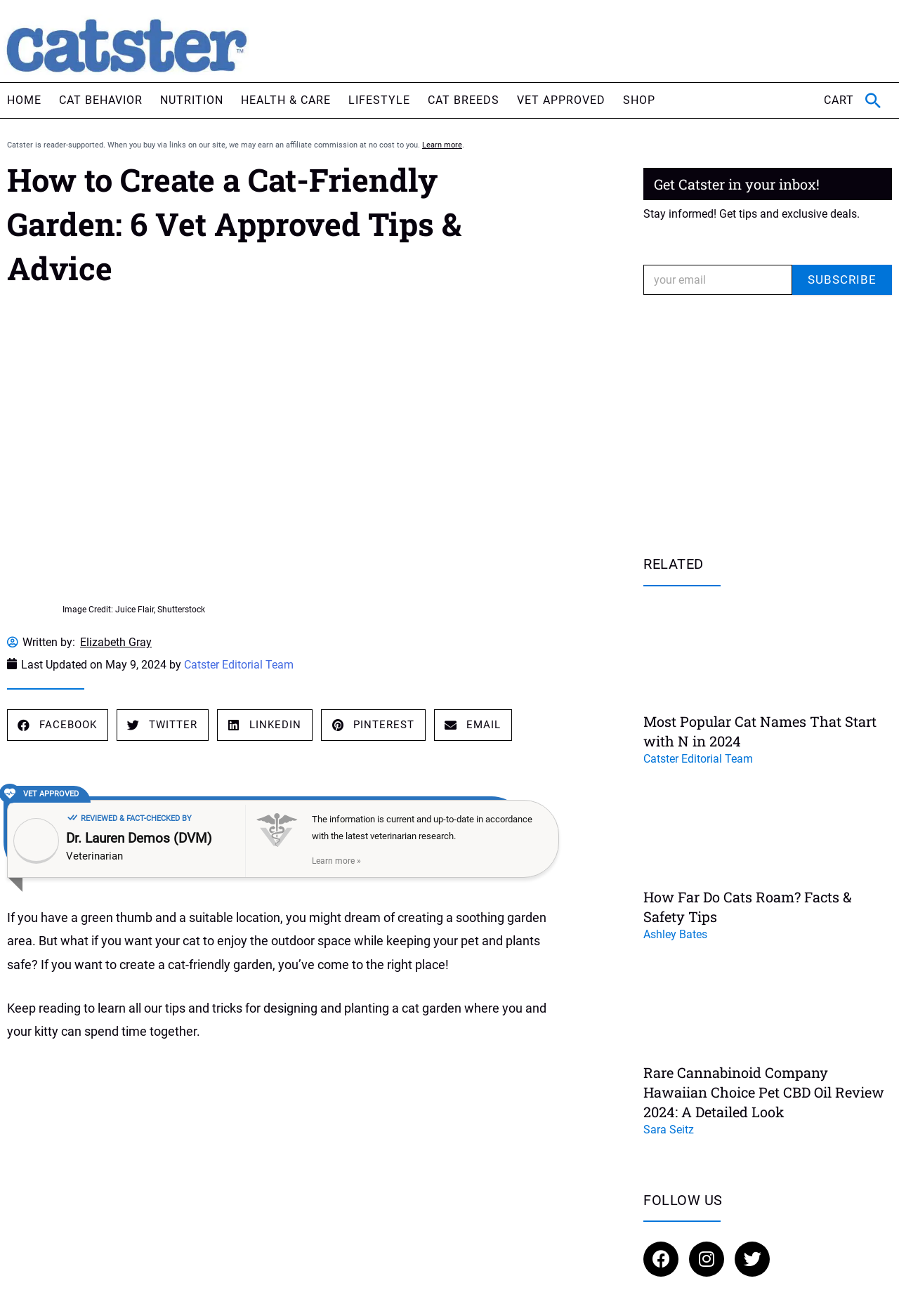Identify the bounding box coordinates of the clickable region to carry out the given instruction: "Subscribe to the newsletter".

[0.882, 0.201, 0.992, 0.224]